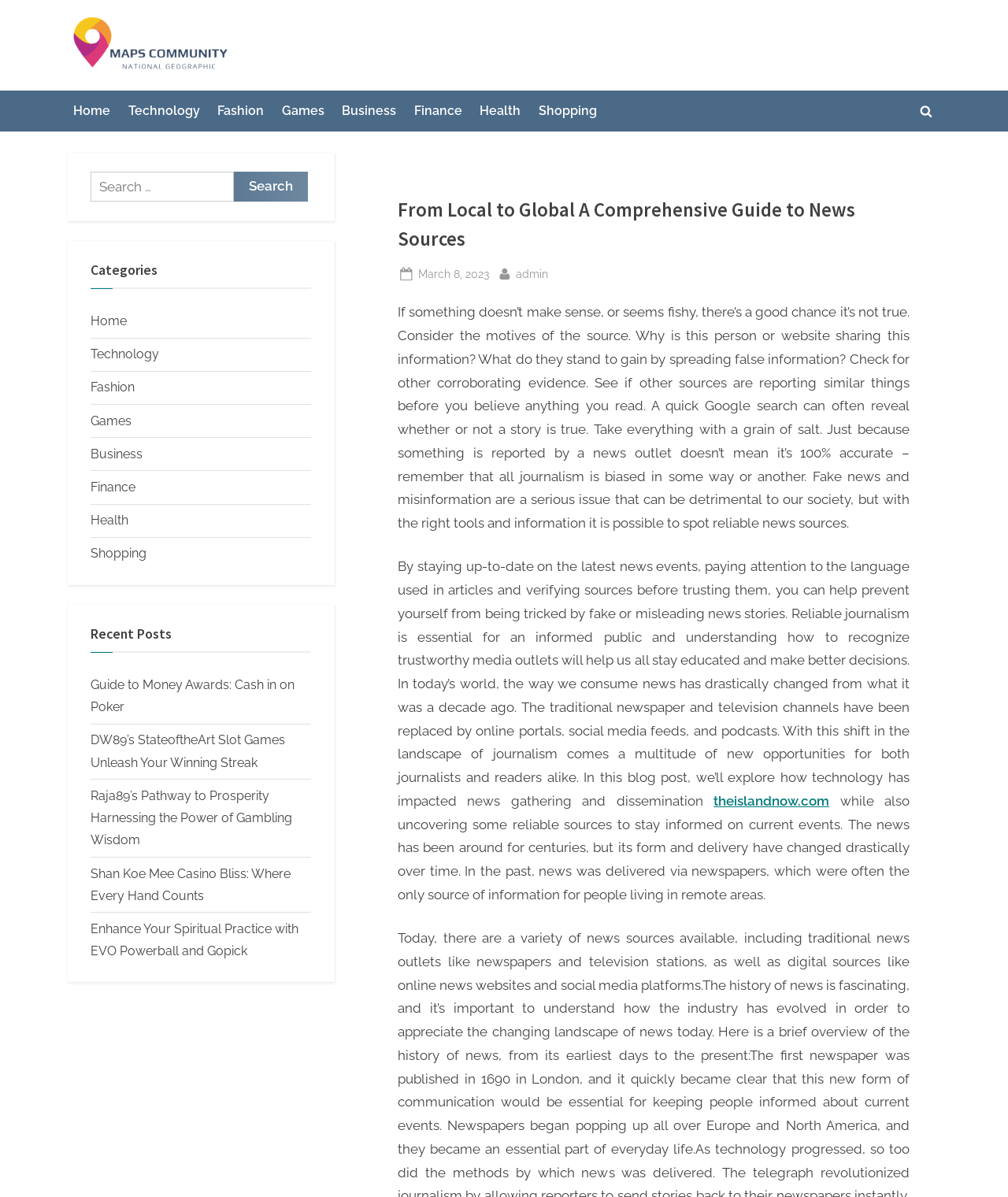Locate the bounding box coordinates of the element's region that should be clicked to carry out the following instruction: "Search for something". The coordinates need to be four float numbers between 0 and 1, i.e., [left, top, right, bottom].

[0.09, 0.143, 0.232, 0.168]